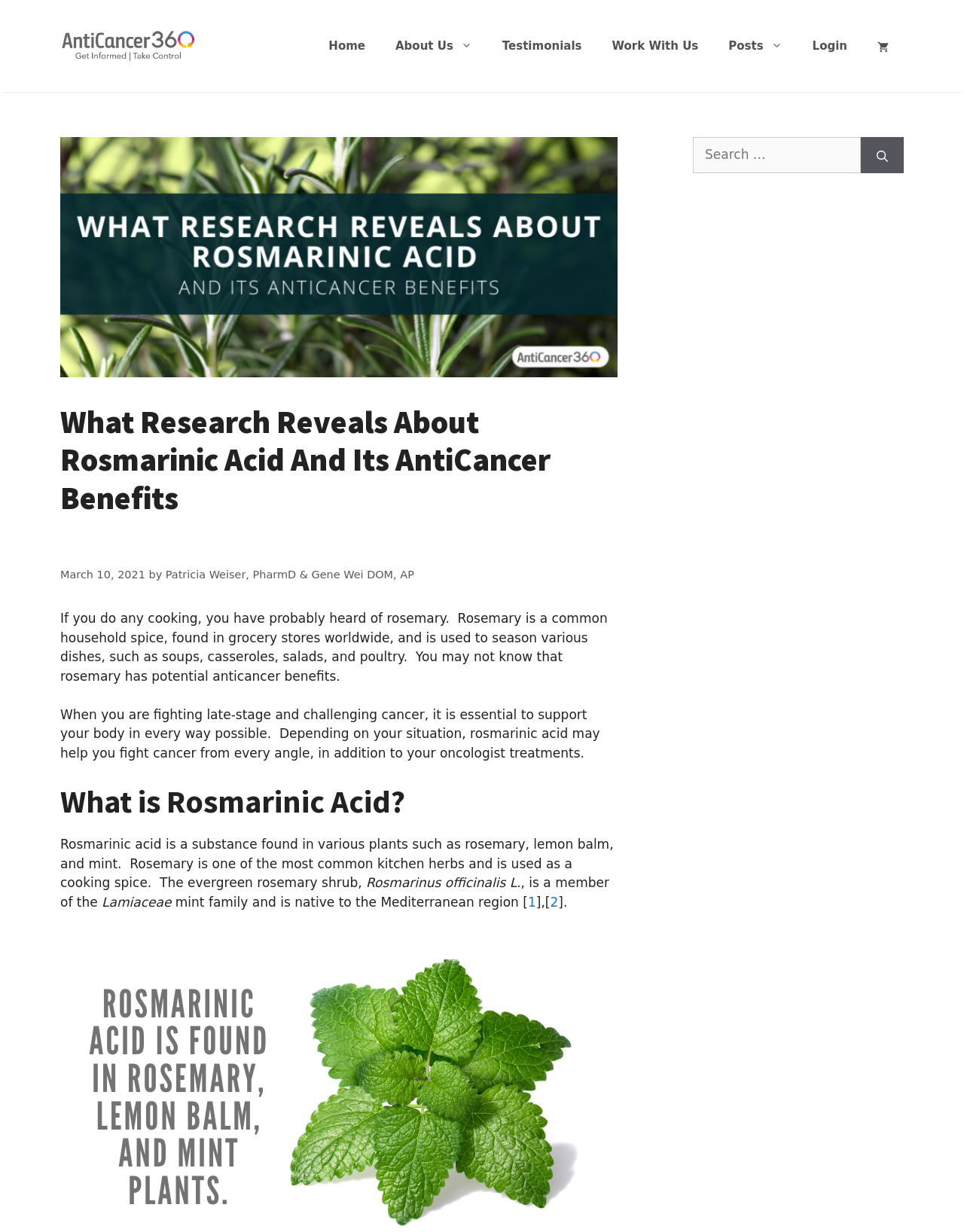Identify the bounding box coordinates of the region that should be clicked to execute the following instruction: "Click on IPOB Issues Warning: Nigeria Faces Consequences If Kanu Dies in Custody".

None